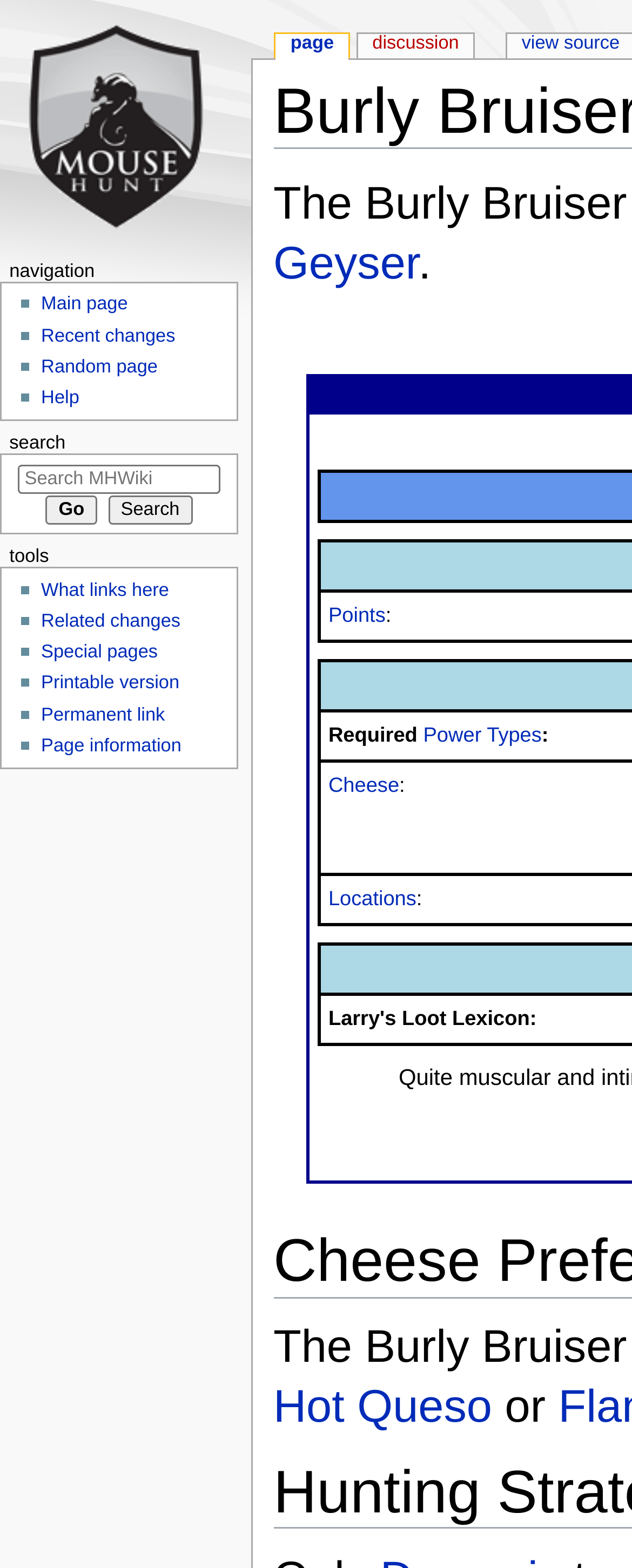Identify the bounding box coordinates for the element that needs to be clicked to fulfill this instruction: "Jump to navigation". Provide the coordinates in the format of four float numbers between 0 and 1: [left, top, right, bottom].

[0.557, 0.094, 0.705, 0.109]